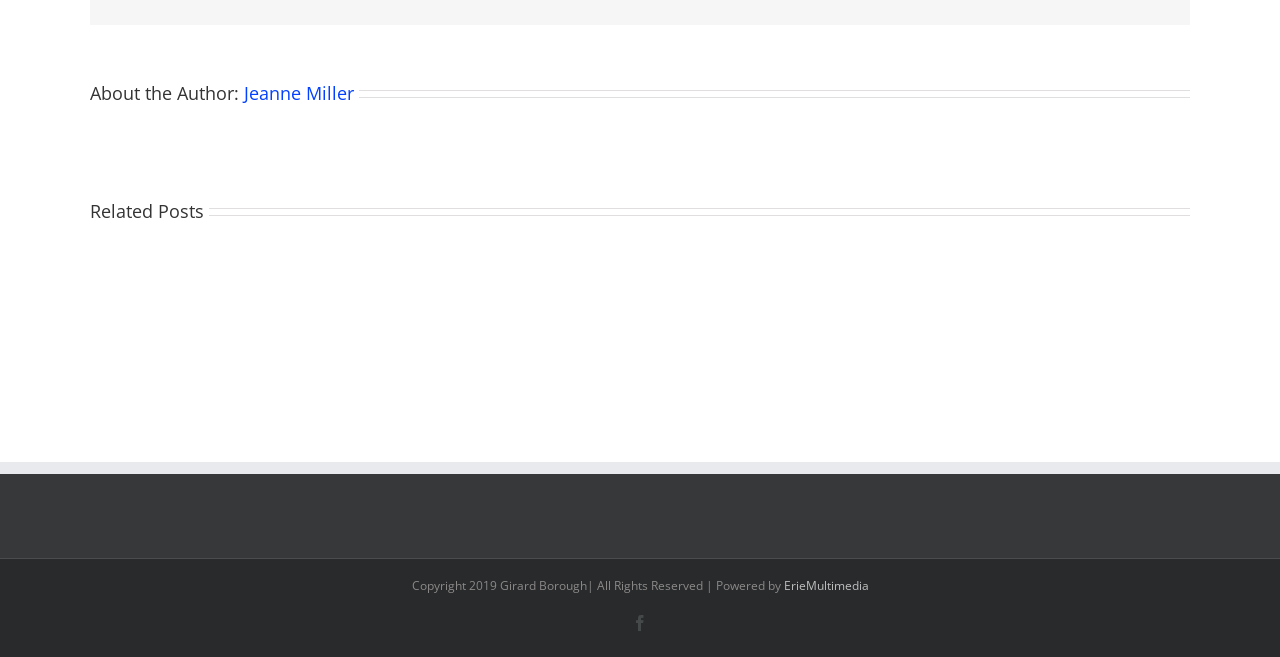Using the information shown in the image, answer the question with as much detail as possible: What is the copyright year?

The copyright year is mentioned at the bottom of the webpage, in the text 'Copyright 2019 Girard Borough | All Rights Reserved | Powered by...'.